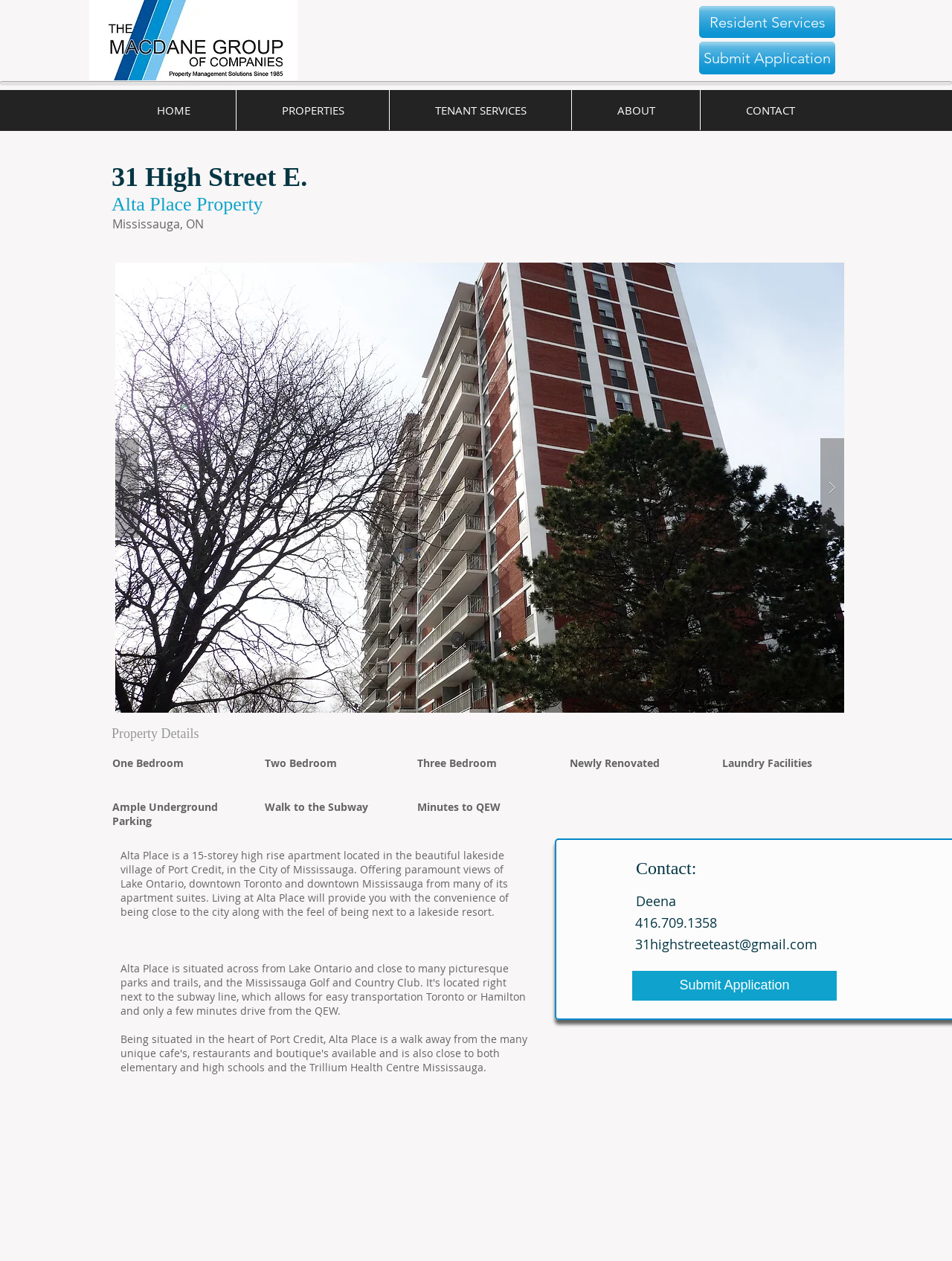What is the location of the apartment?
Please use the visual content to give a single word or phrase answer.

Mississauga, ON